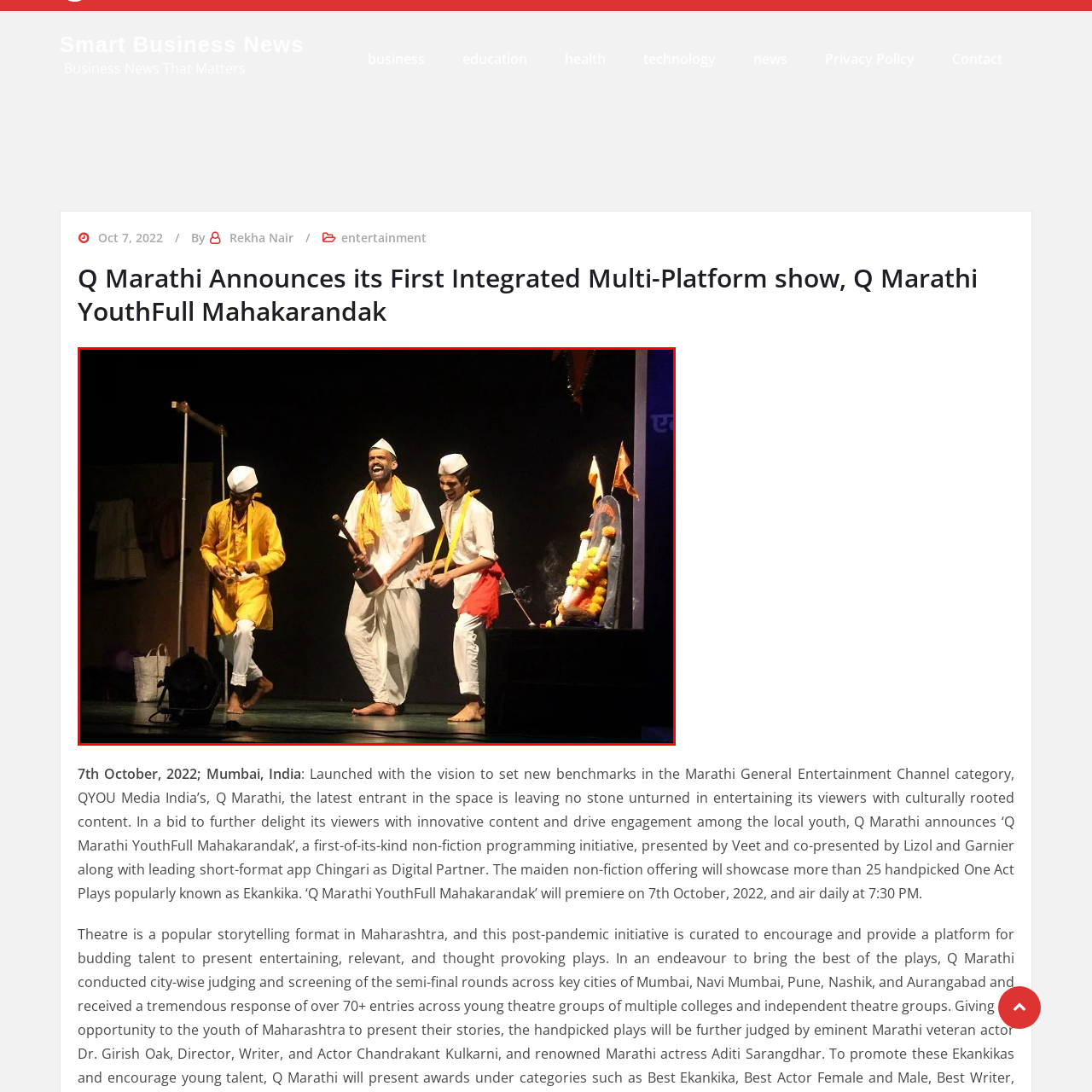Direct your attention to the red-bounded image and answer the question with a single word or phrase:
What is the purpose of the event?

To engage local youth